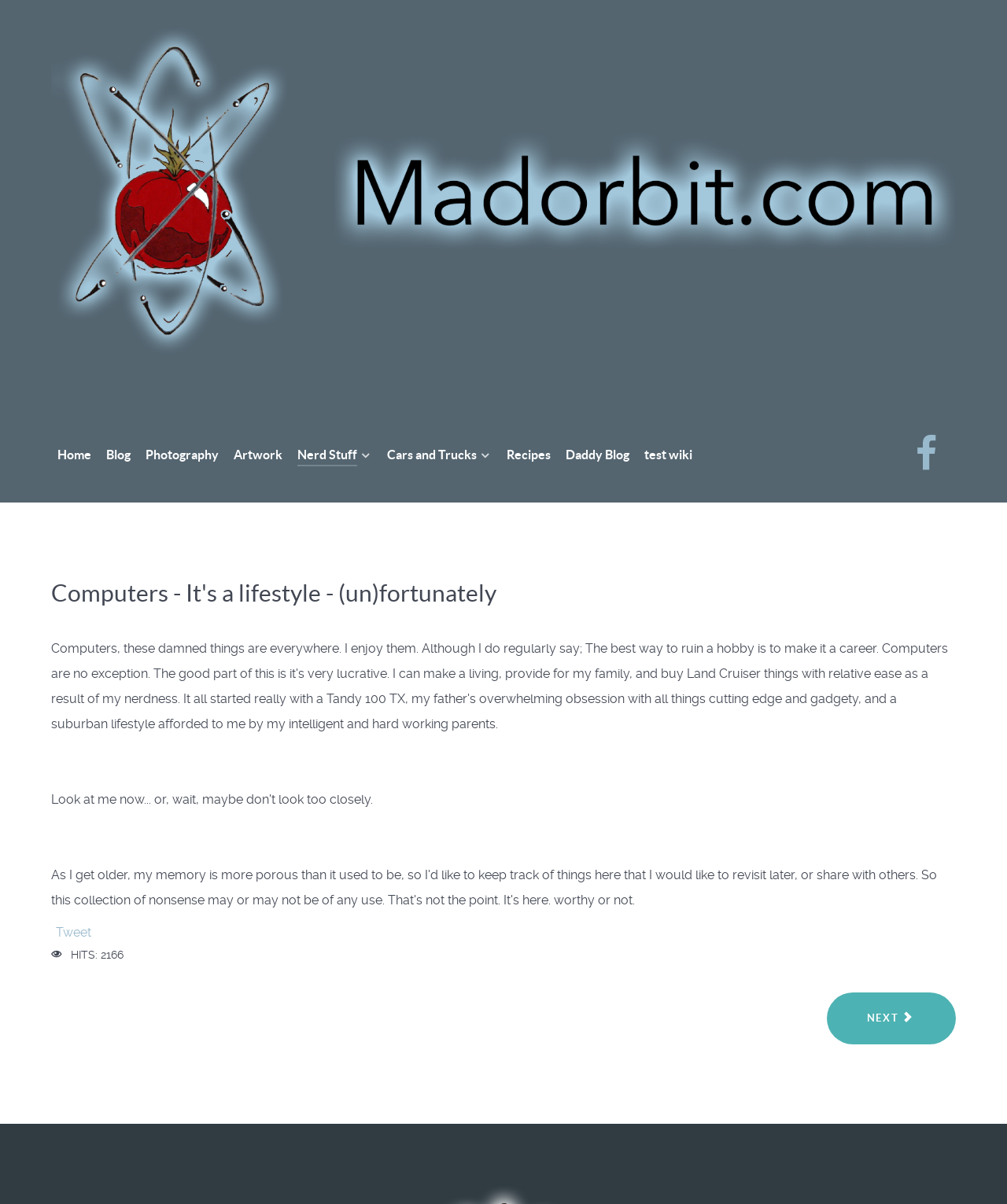Find the bounding box coordinates for the area that should be clicked to accomplish the instruction: "check photography".

[0.145, 0.369, 0.217, 0.389]